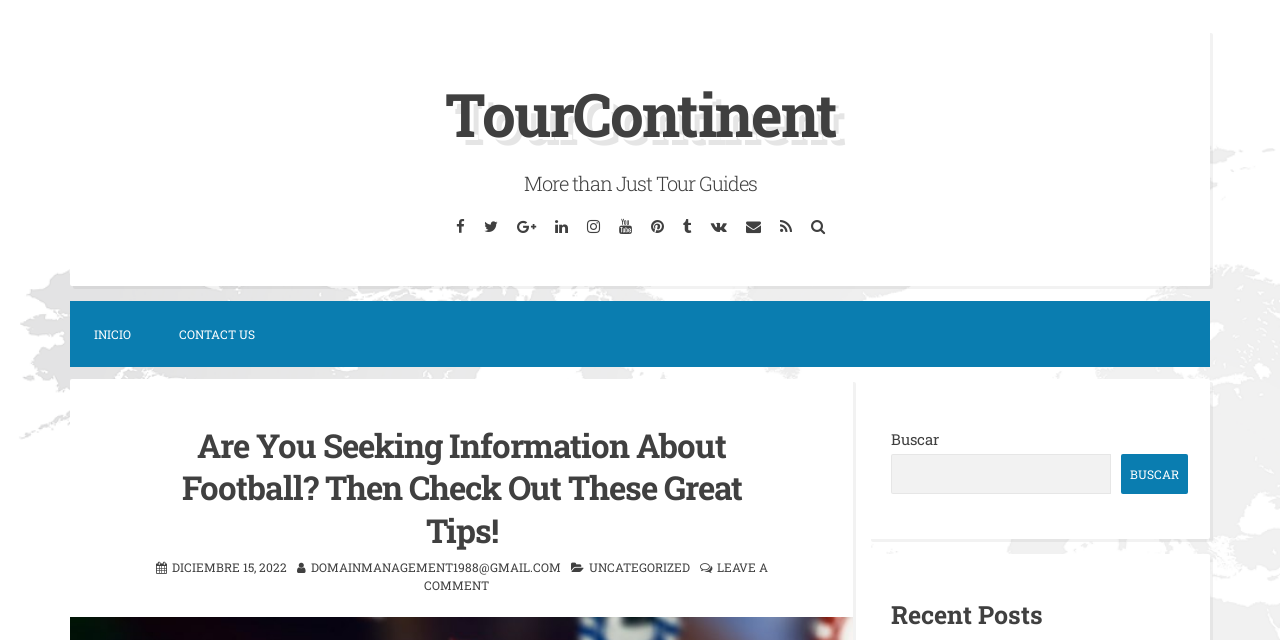Please respond in a single word or phrase: 
How many social media links are available?

9